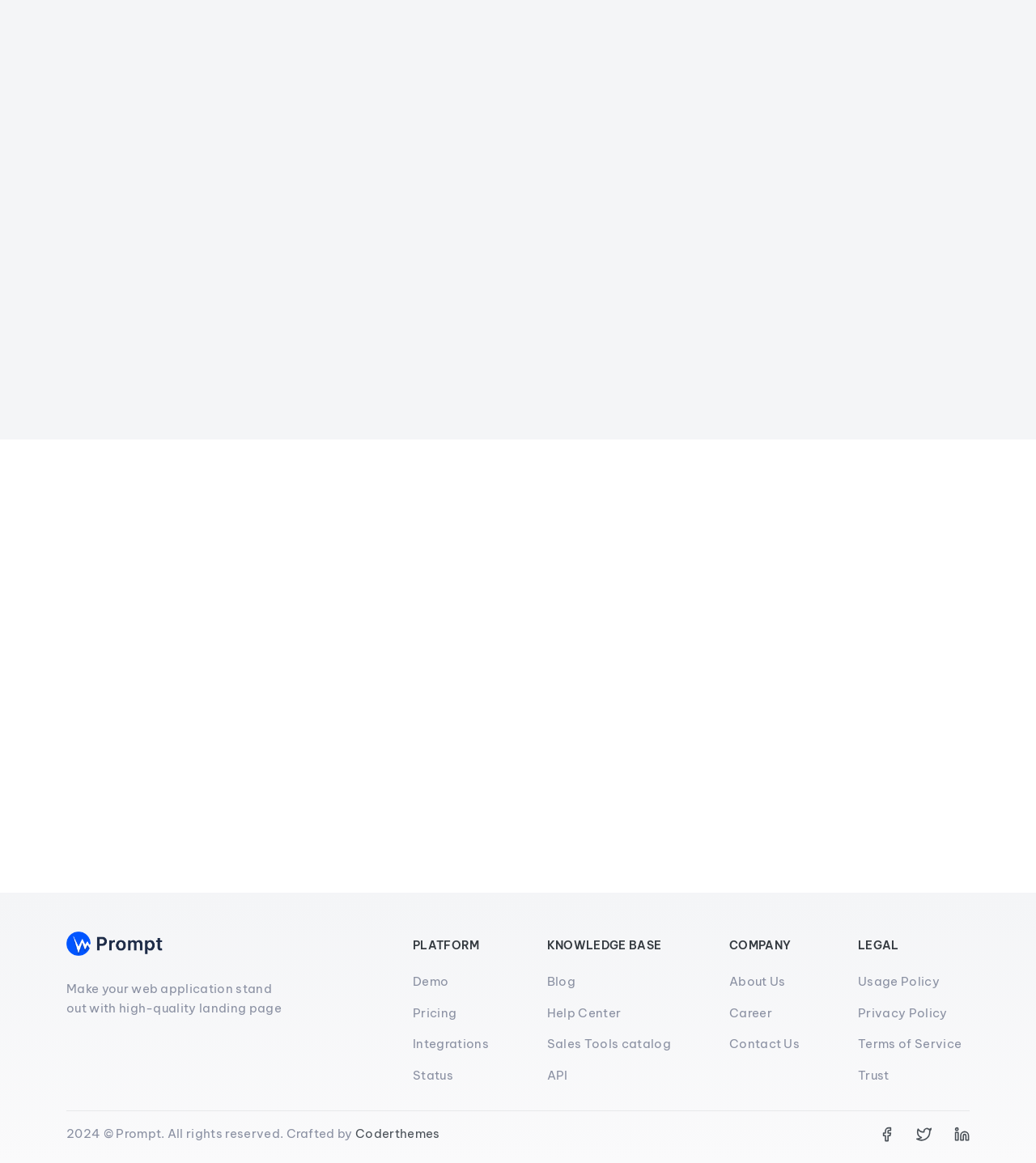What is the text below the 'Still have a question?' heading?
Based on the visual details in the image, please answer the question thoroughly.

Below the 'Still have a question?' heading, there is a static text that says 'Explore your most suitable option below'.